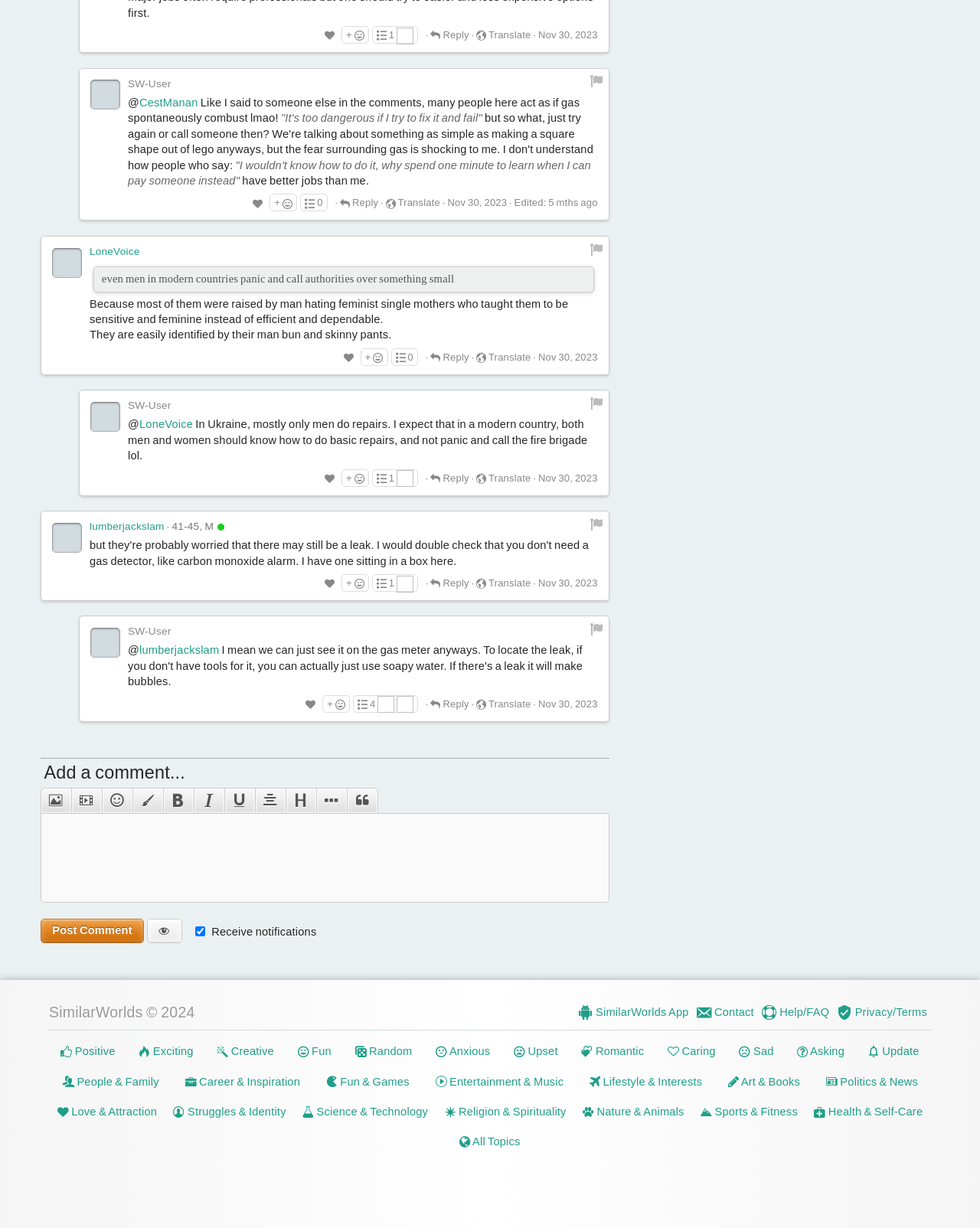Could you please study the image and provide a detailed answer to the question:
What is the username of the user who commented 'They are easily identified by their man bun and skinny pants.'?

I found the comment 'They are easily identified by their man bun and skinny pants.' and traced it back to the username 'LoneVoice' which is located above the comment.